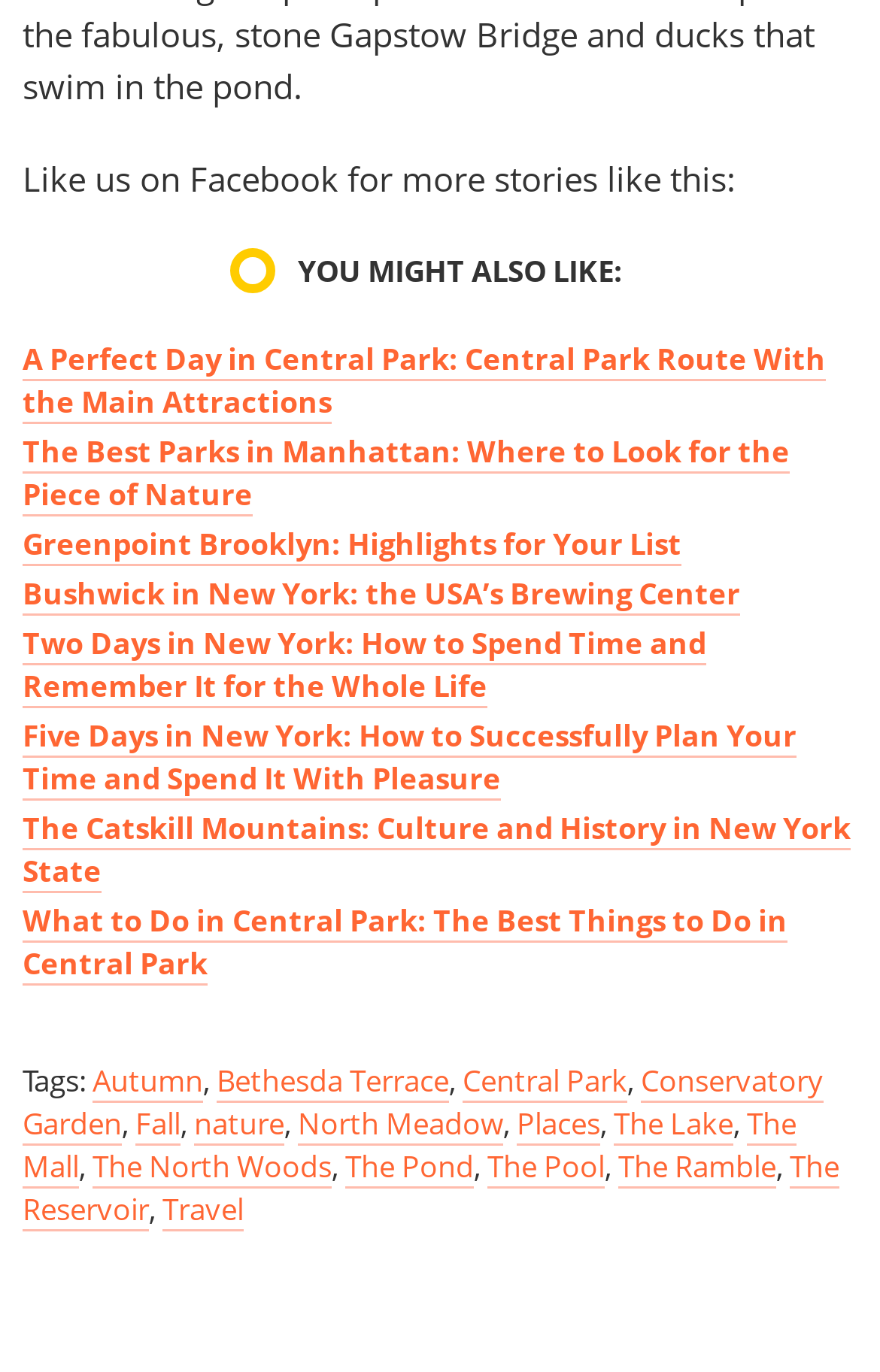Determine the bounding box coordinates of the clickable area required to perform the following instruction: "Like us on Facebook". The coordinates should be represented as four float numbers between 0 and 1: [left, top, right, bottom].

[0.026, 0.114, 0.836, 0.147]